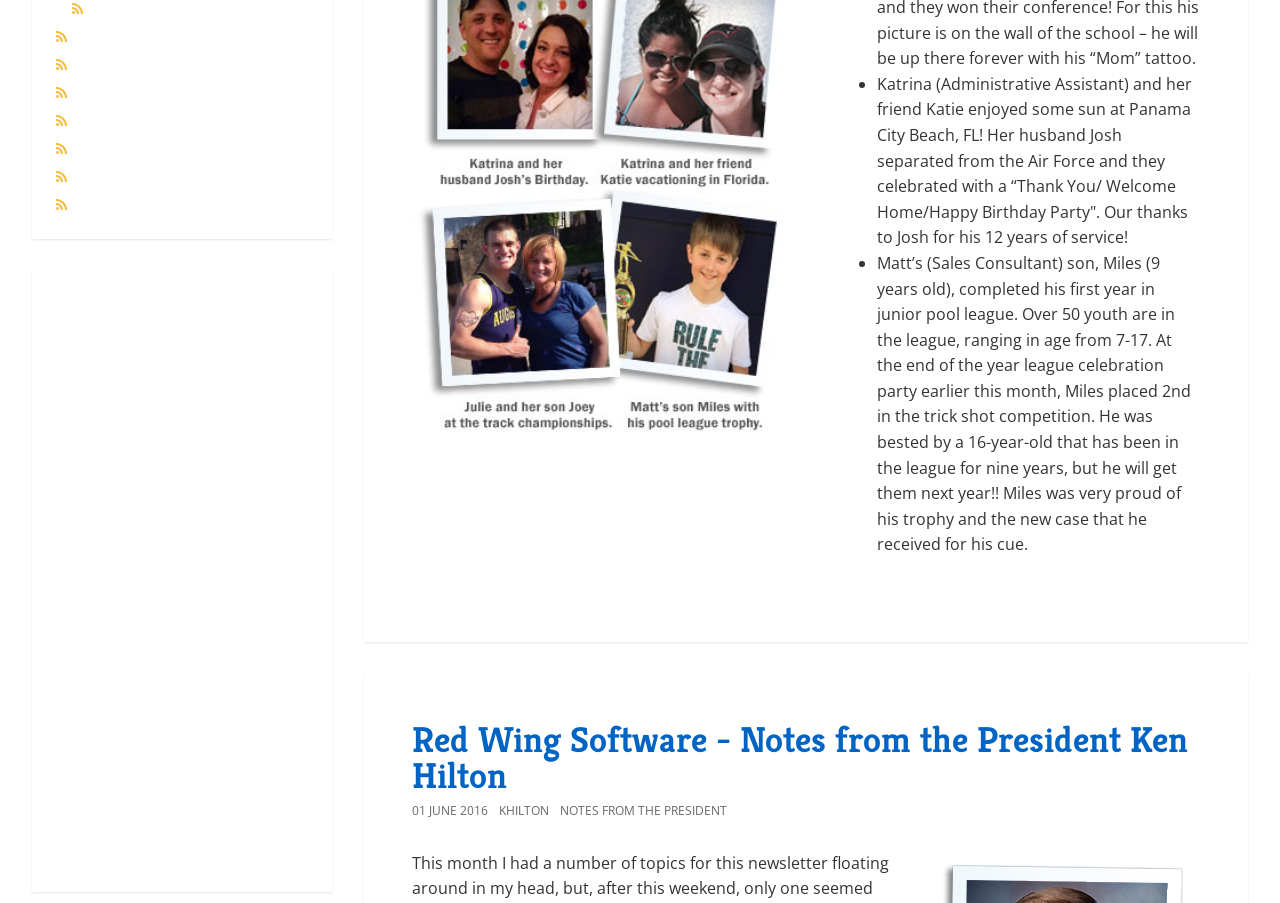How many months are listed?
Analyze the image and provide a thorough answer to the question.

I counted the number of months listed under the 'MONTH LIST' heading and found that there are 8 months listed.